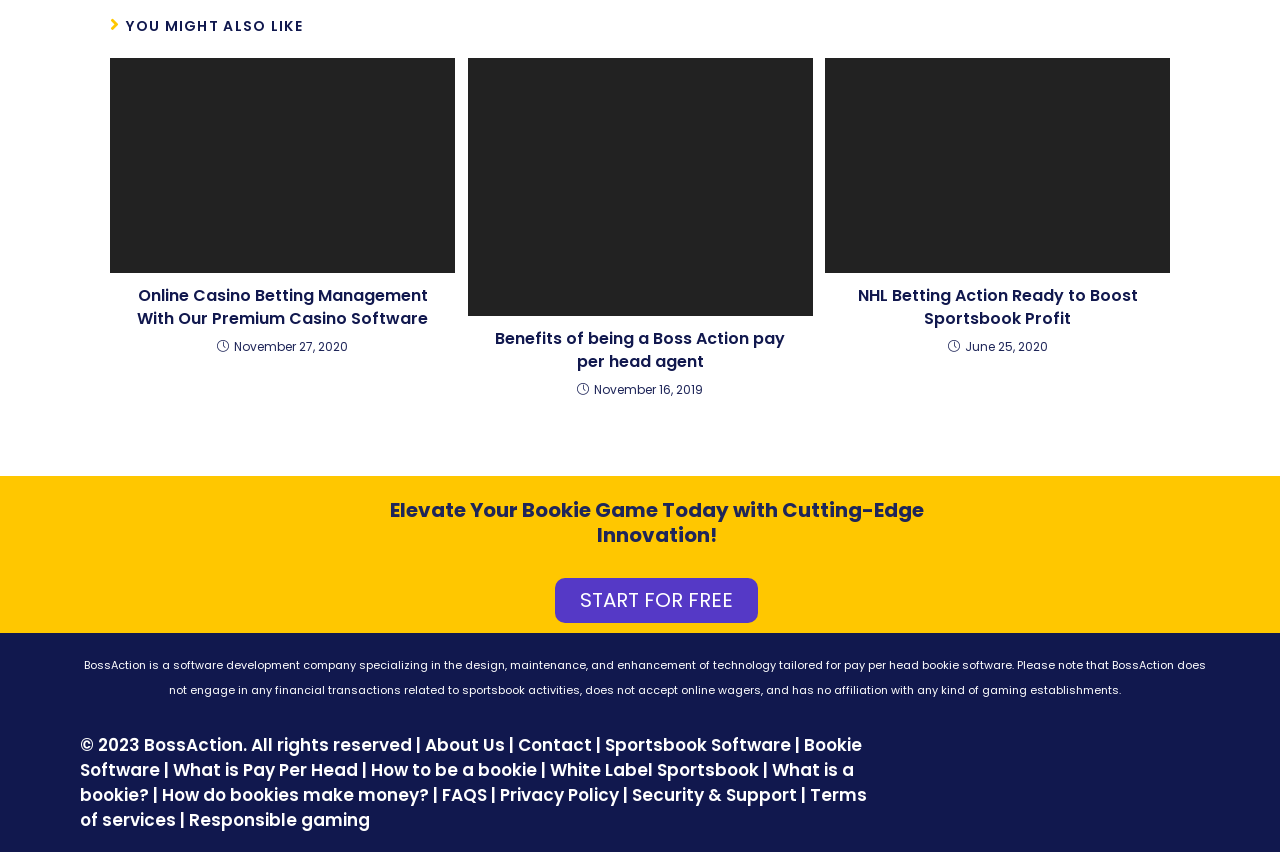Based on the image, provide a detailed response to the question:
What is the purpose of the 'START FOR FREE' button?

The 'START FOR FREE' button is likely a call-to-action that allows users to start using the BossAction software for free, possibly with limited features or a trial period.